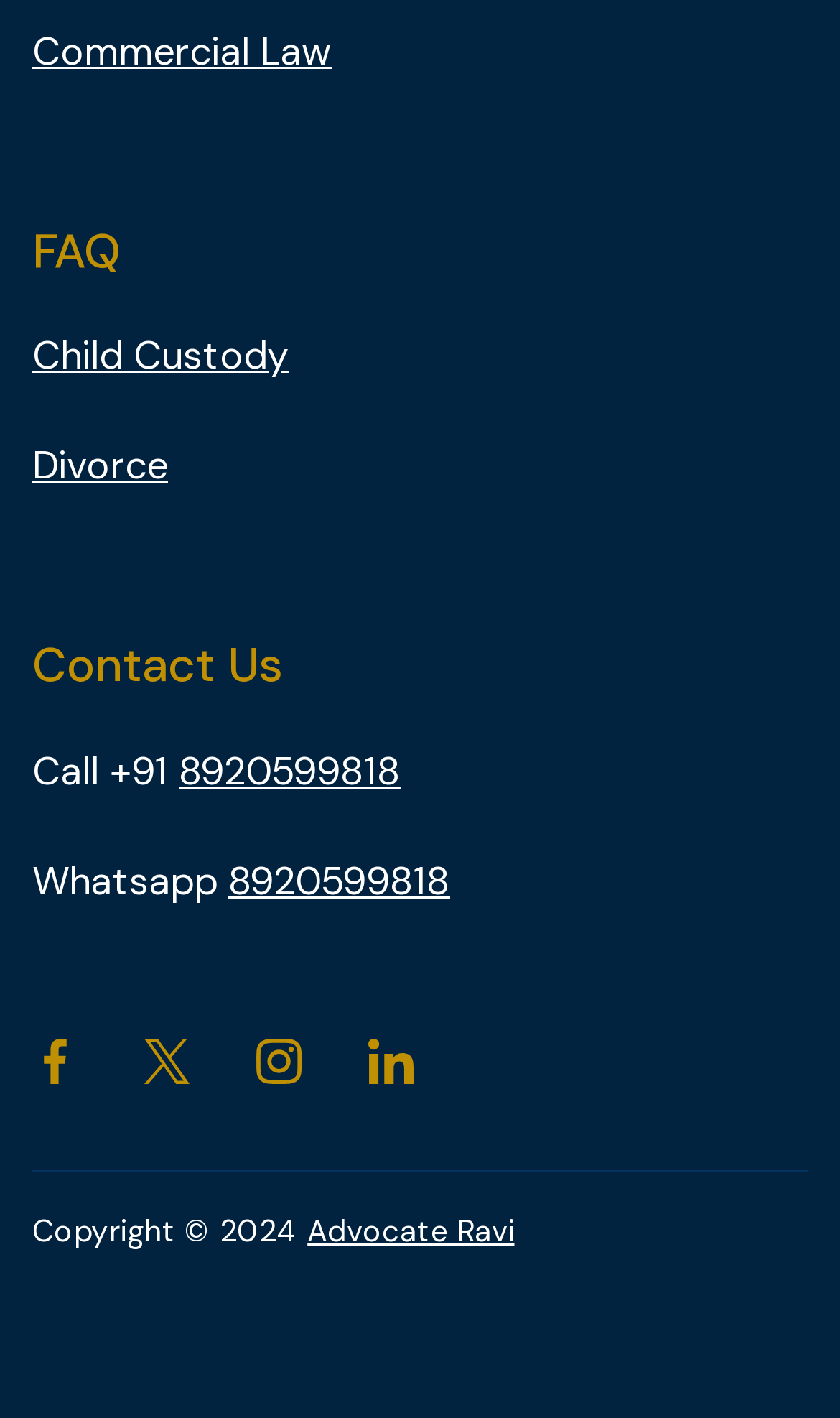Respond to the question below with a single word or phrase: What is the phone number to call?

+91 8920599818